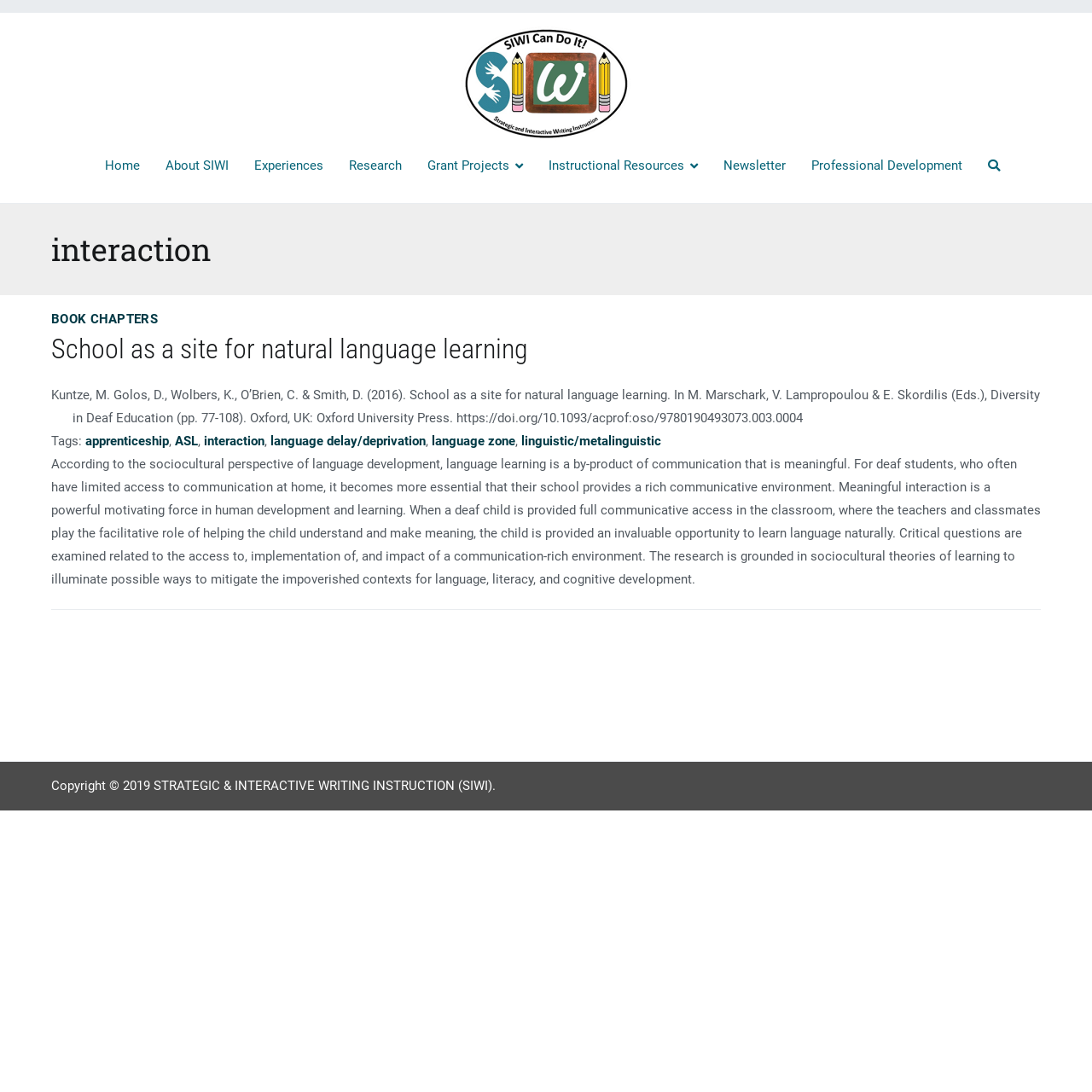Please determine the bounding box coordinates of the element's region to click for the following instruction: "Click the 'Feedstuff Processing Equipment' link".

None